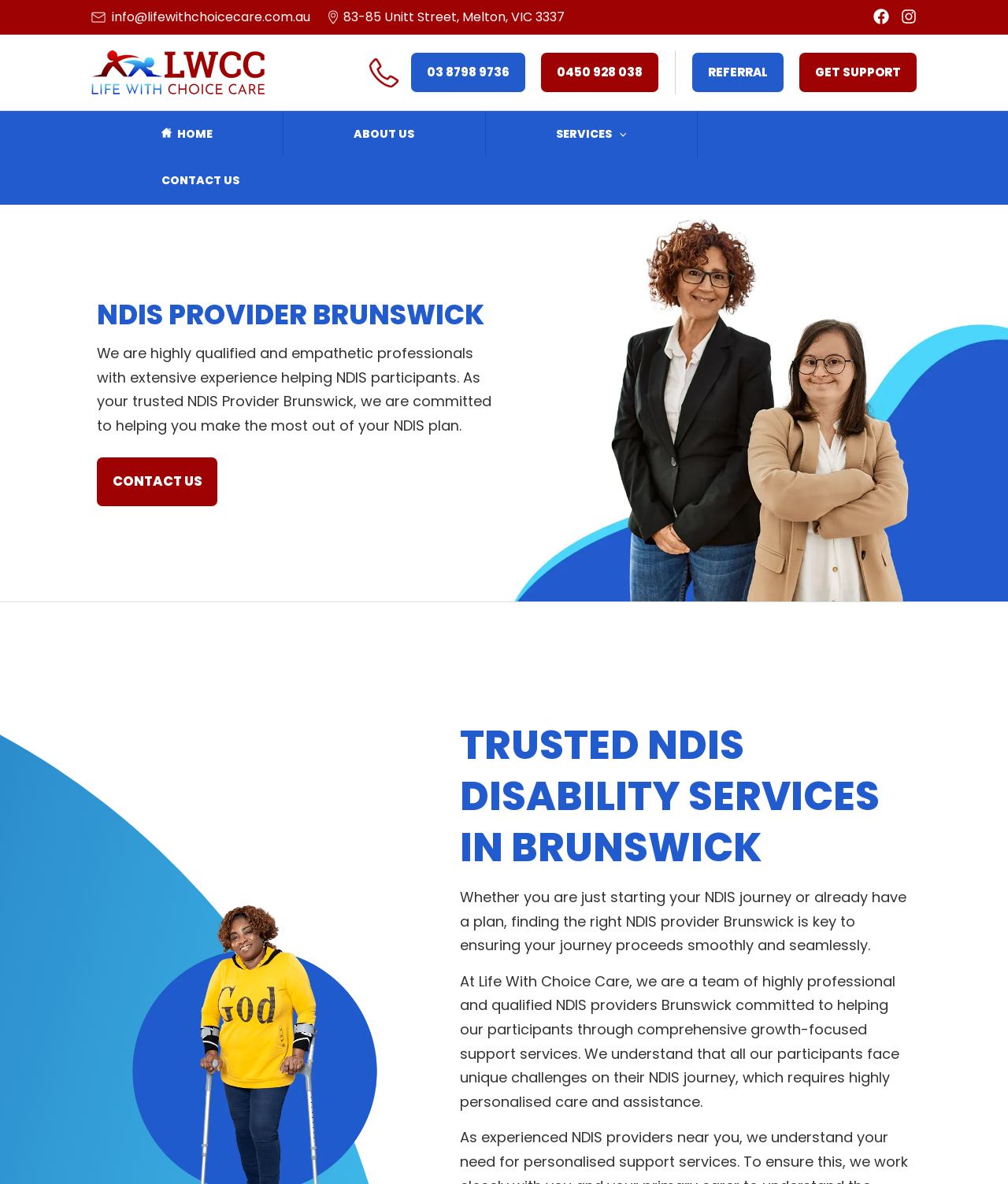Deliver a detailed narrative of the webpage's visual and textual elements.

The webpage is about Life With Choice Care, a leading NDIS provider and disability support service in Brunswick. At the top, there is a header section with the company's logo and contact information, including an email address, phone numbers, and social media links to Facebook and Instagram. 

Below the header, there is a navigation menu with links to different sections of the website, including Home, About Us, Services, and Contact Us. The Contact Us section is highlighted, with a heading "NDIS PROVIDER BRUNSWICK" and a brief description of the company's services and commitment to helping NDIS participants. 

There is a large image taking up most of the page, likely a background image or a banner. On top of the image, there are several sections of text, including a heading "TRUSTED NDIS DISABILITY SERVICES IN BRUNSWICK" and two paragraphs describing the importance of finding the right NDIS provider and the company's approach to providing personalized care and assistance.